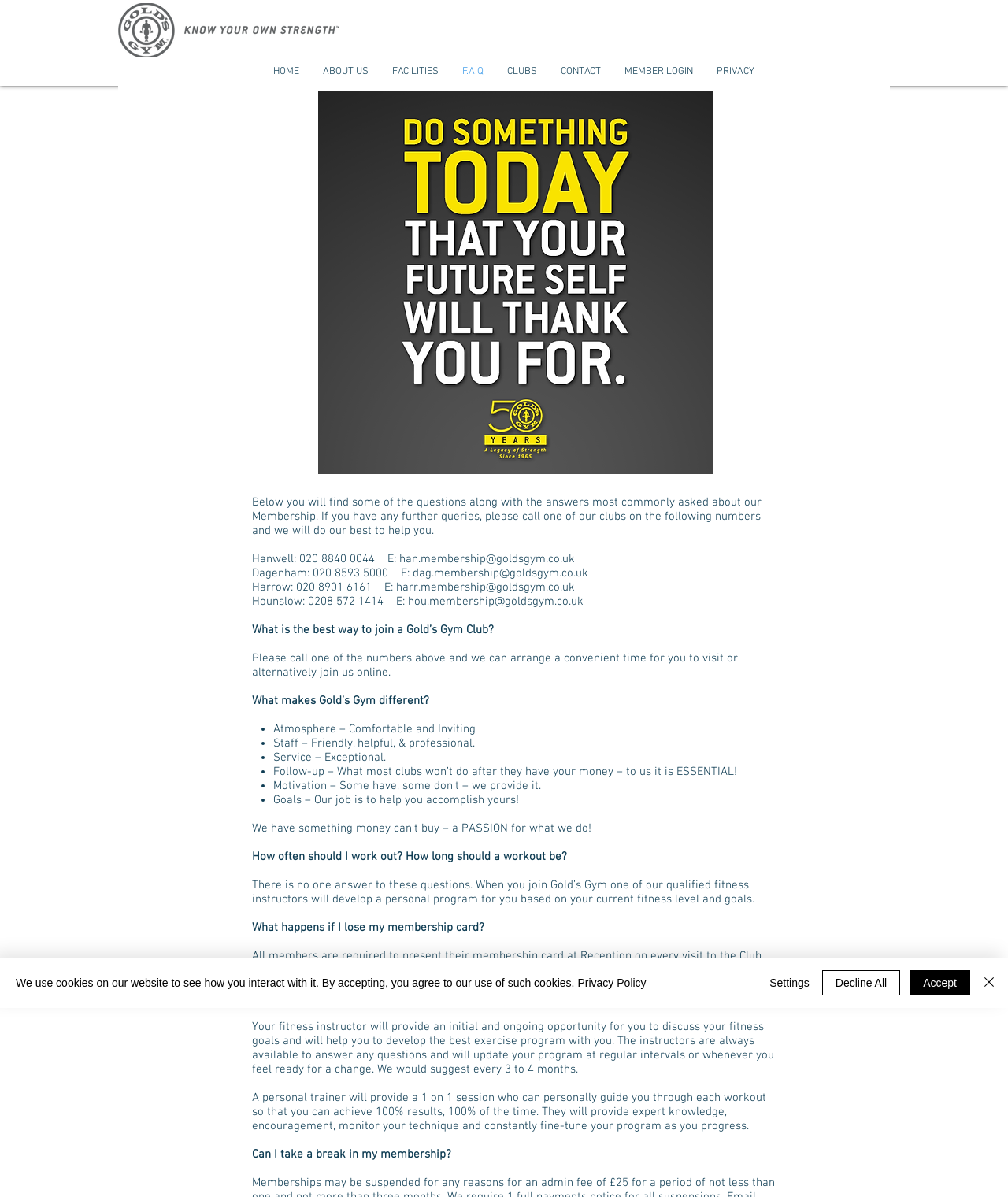Please respond to the question using a single word or phrase:
What makes Gold's Gym different?

Atmosphere, Staff, Service, etc.